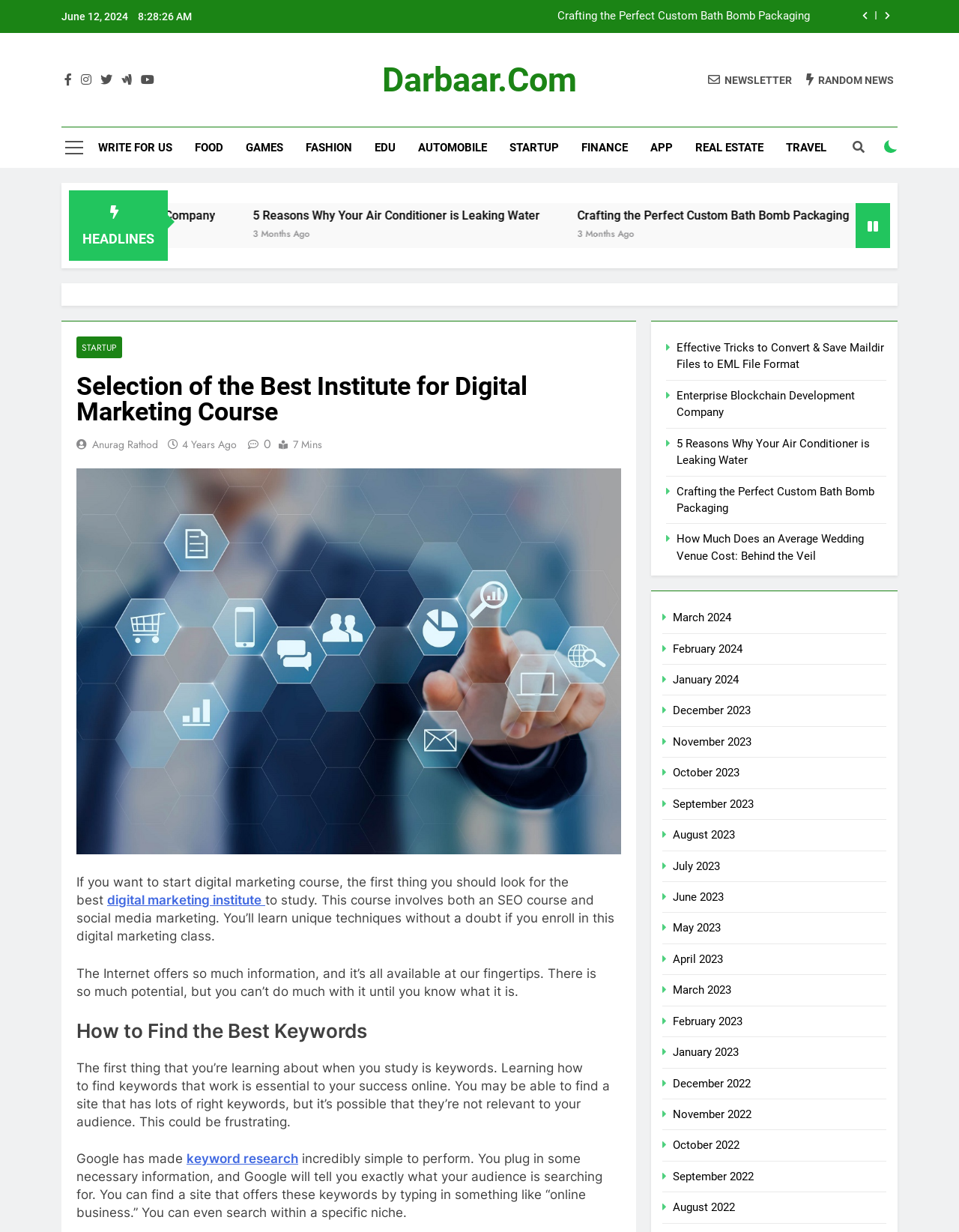Please find the bounding box coordinates of the element that must be clicked to perform the given instruction: "Click HOME". The coordinates should be four float numbers from 0 to 1, i.e., [left, top, right, bottom].

None